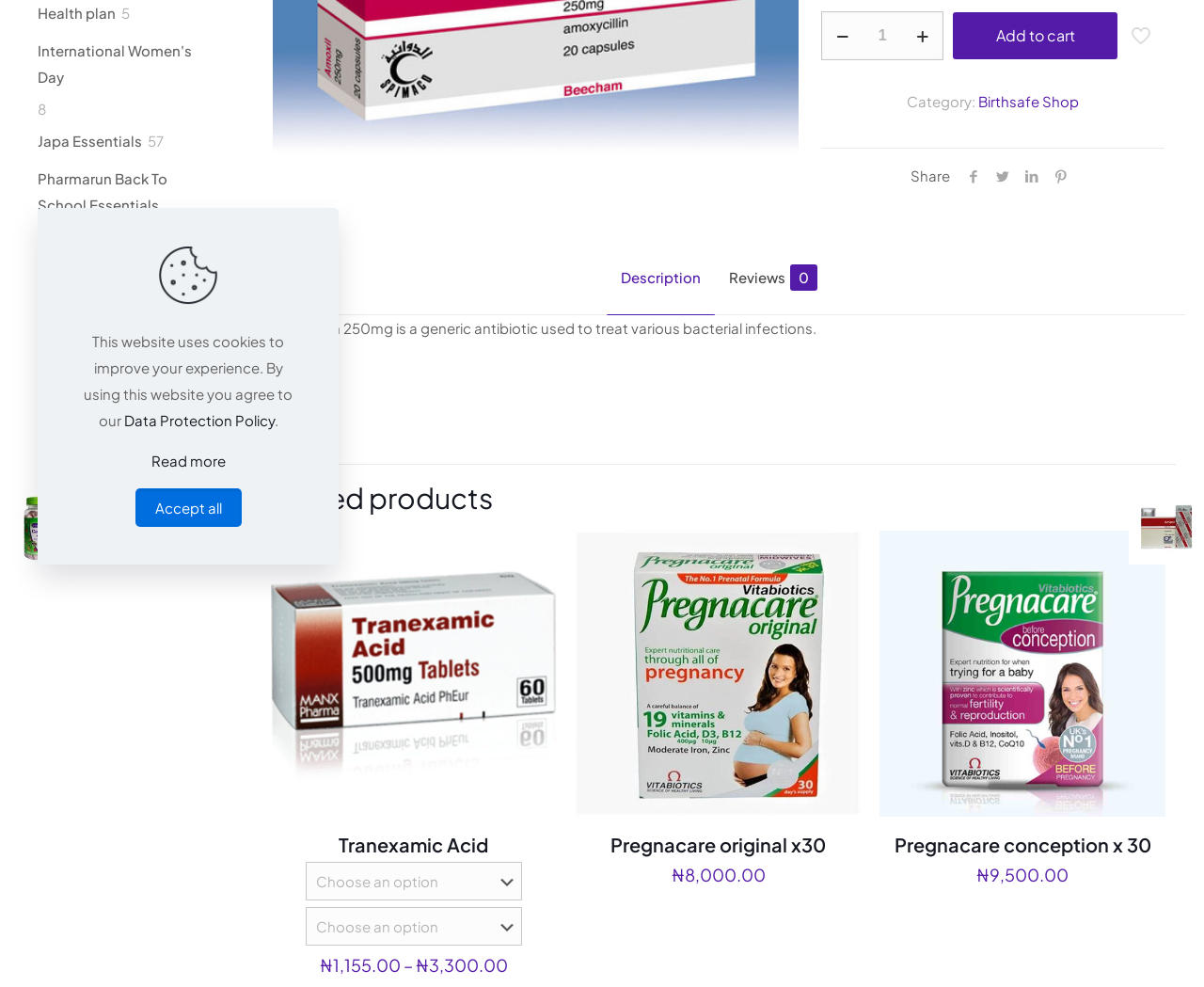Identify the bounding box coordinates for the UI element described as follows: "GATHERING MINDS". Ensure the coordinates are four float numbers between 0 and 1, formatted as [left, top, right, bottom].

None